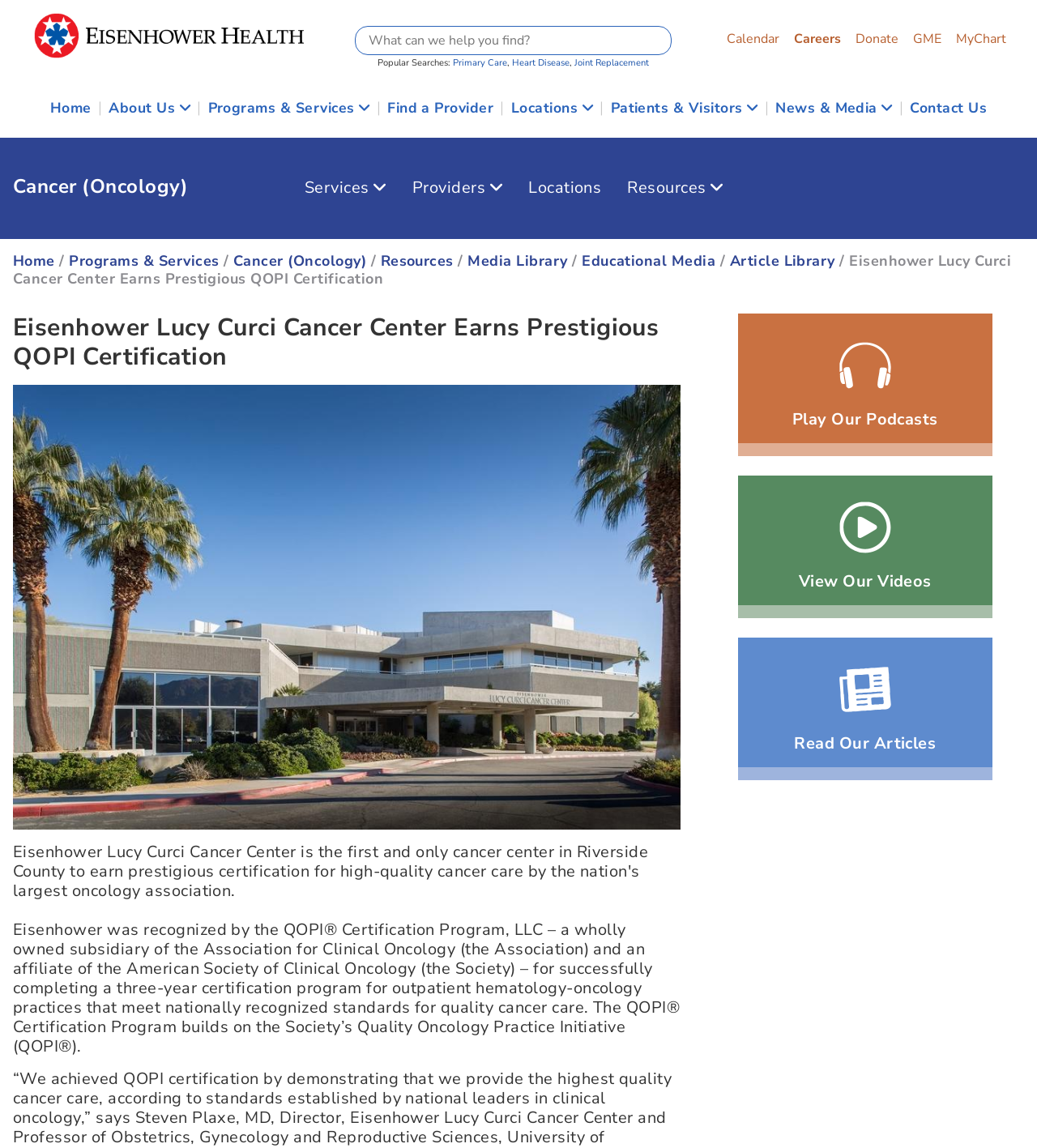Find the bounding box coordinates of the element to click in order to complete the given instruction: "Read articles."

[0.704, 0.219, 0.805, 0.236]